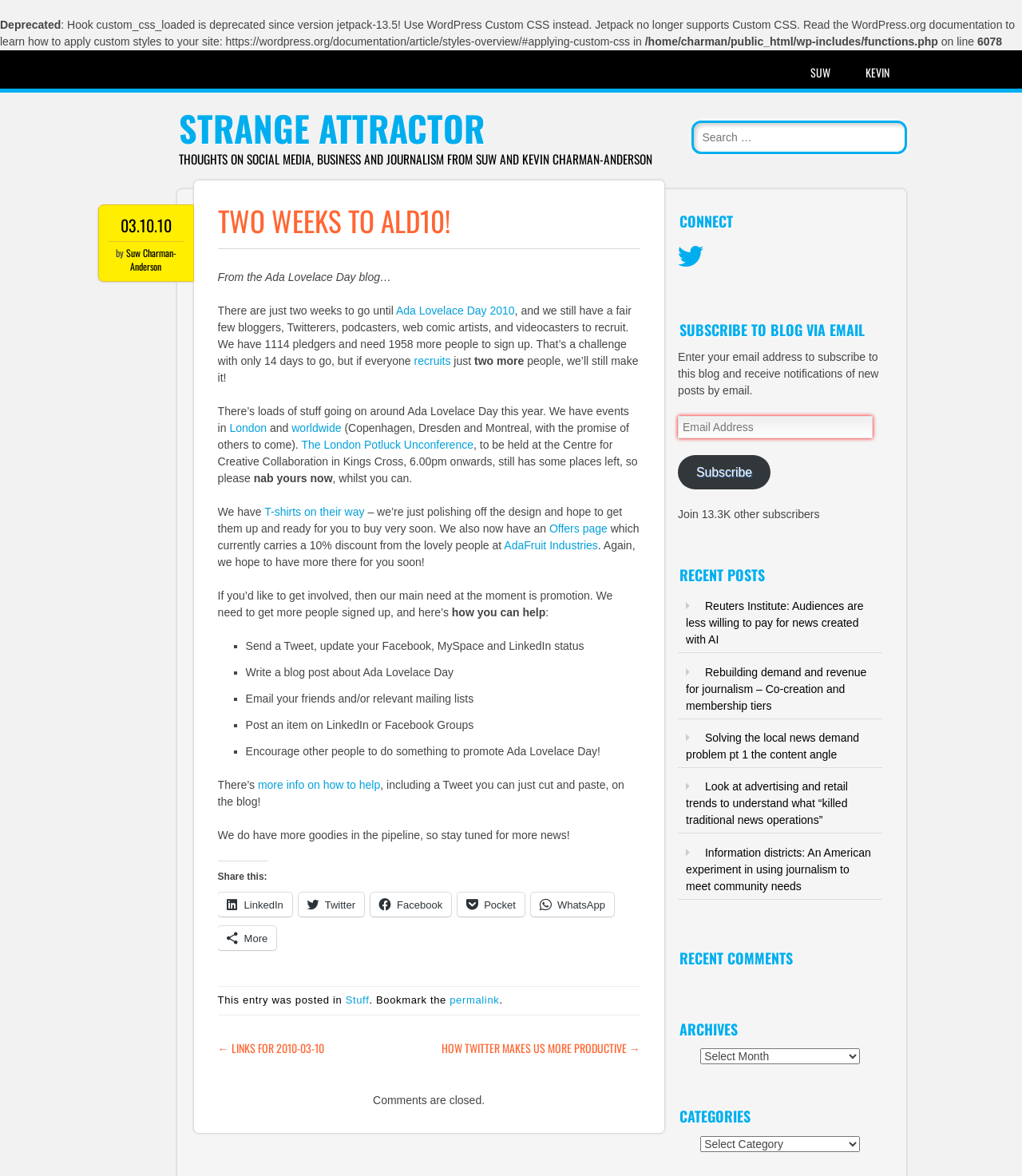Provide a brief response to the question using a single word or phrase: 
What is the name of the event being promoted?

Ada Lovelace Day 2010